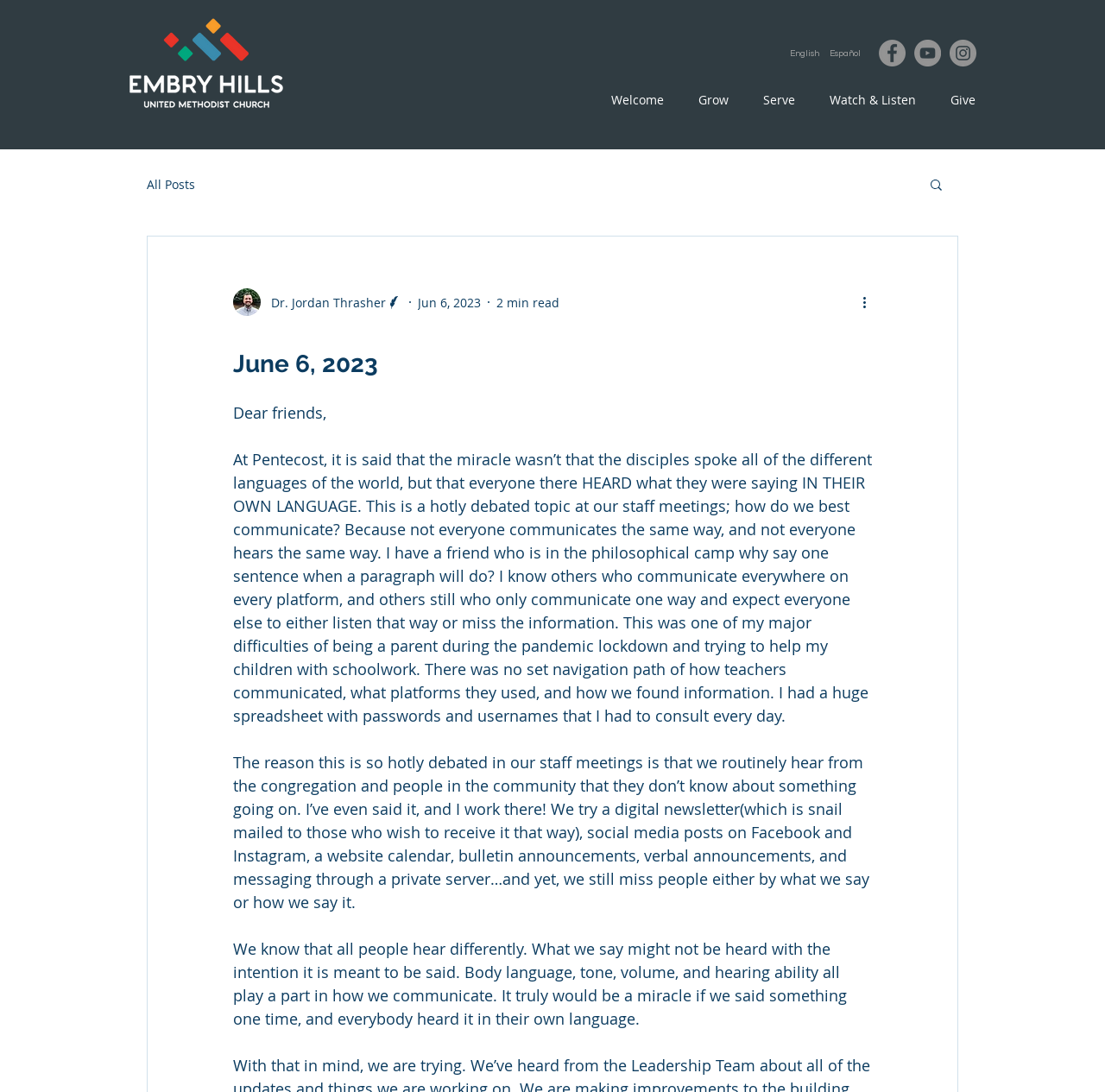Identify the bounding box coordinates for the element you need to click to achieve the following task: "Select Spanish language". Provide the bounding box coordinates as four float numbers between 0 and 1, in the form [left, top, right, bottom].

[0.745, 0.032, 0.783, 0.066]